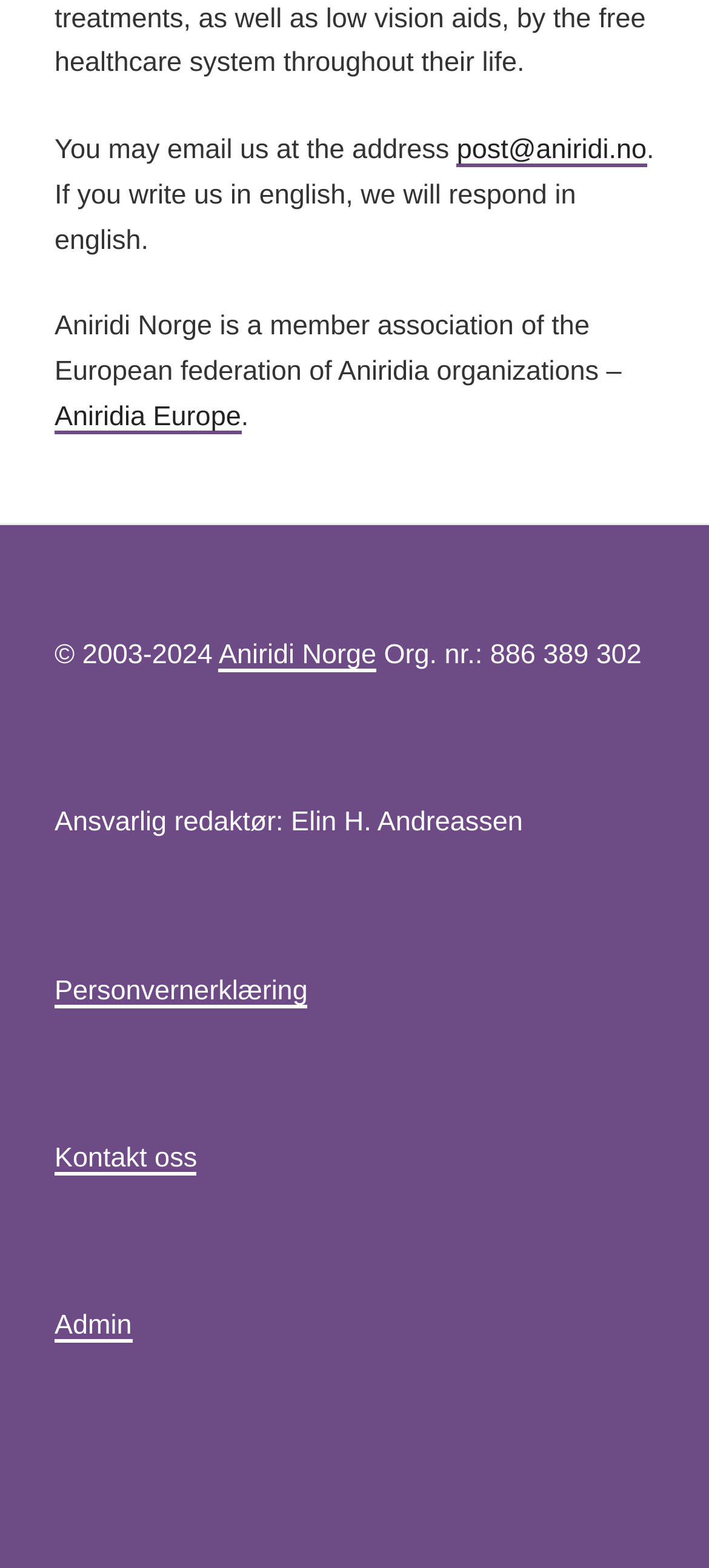Locate the bounding box of the UI element with the following description: "Aniridia Europe".

[0.077, 0.256, 0.34, 0.276]